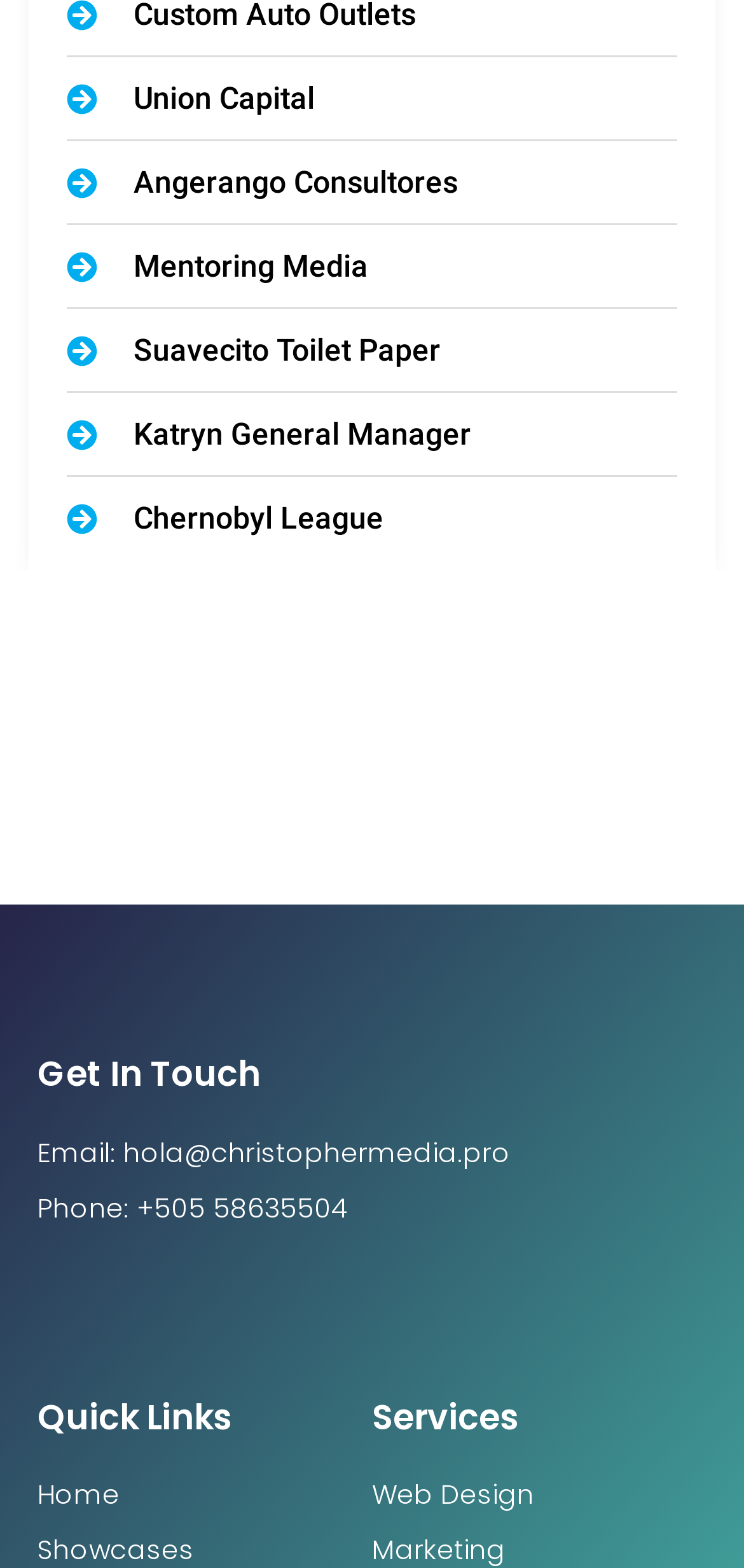Give a concise answer of one word or phrase to the question: 
What is the first service offered?

Web Design